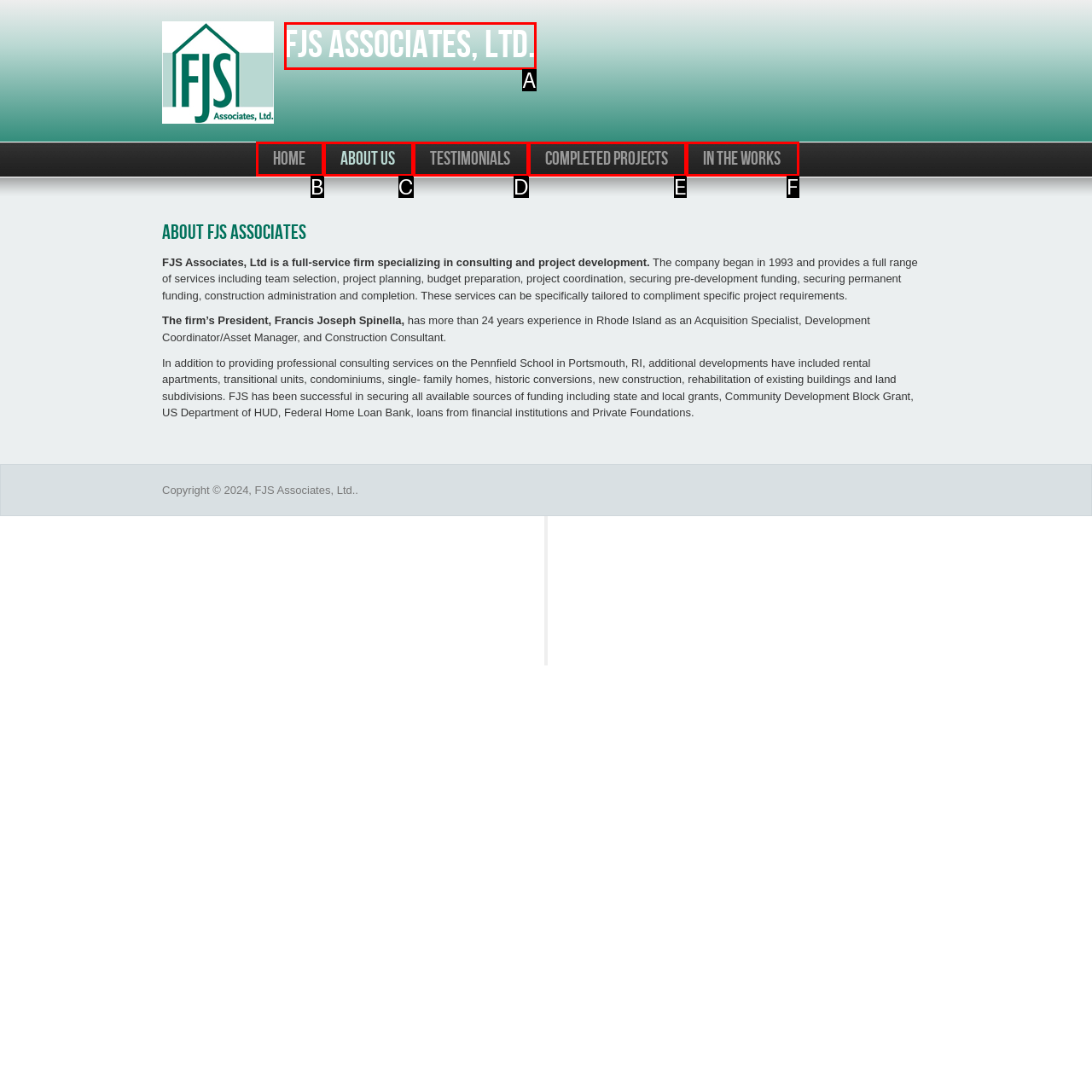Please select the letter of the HTML element that fits the description: In The Works. Answer with the option's letter directly.

F